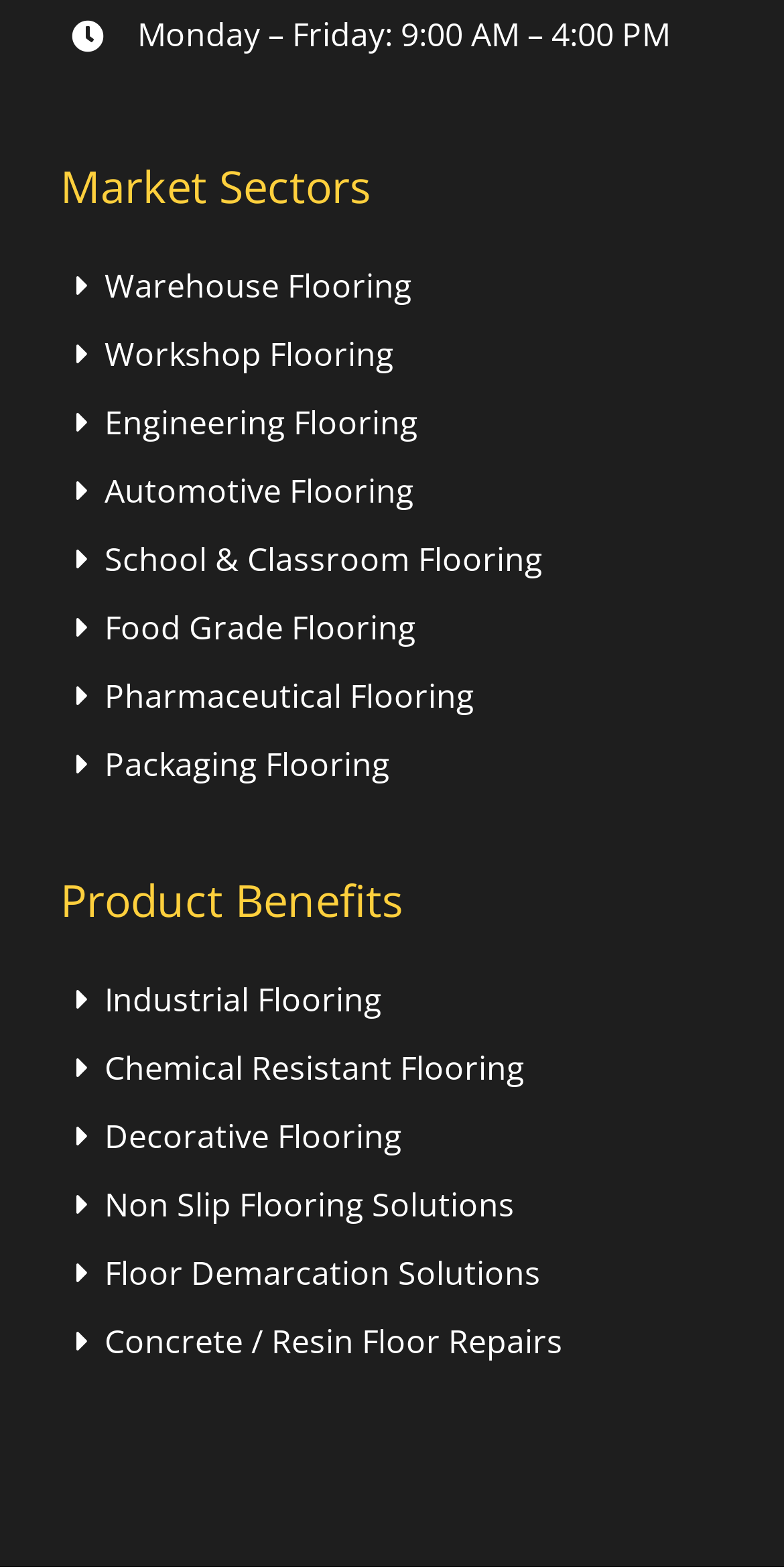Please determine the bounding box coordinates of the area that needs to be clicked to complete this task: 'visit Automotive Flooring'. The coordinates must be four float numbers between 0 and 1, formatted as [left, top, right, bottom].

[0.077, 0.298, 0.923, 0.329]